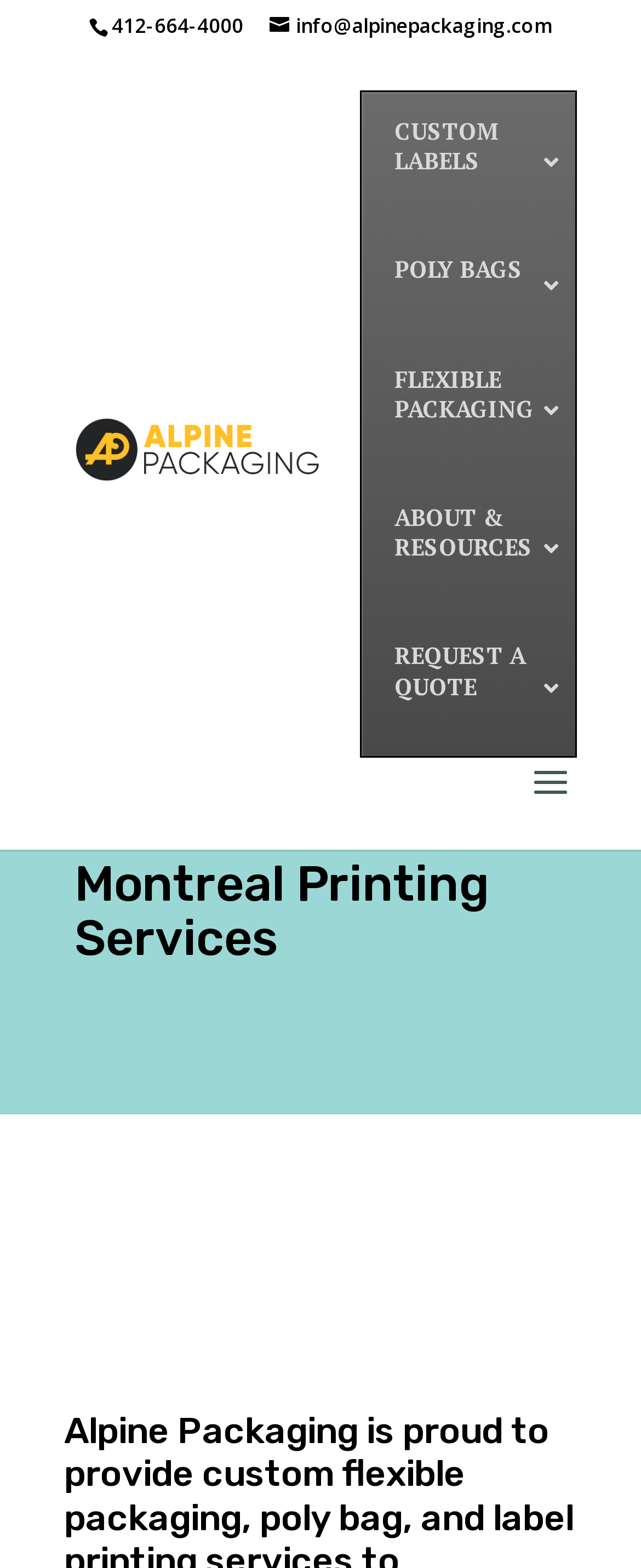How many main categories are listed on the webpage?
Give a thorough and detailed response to the question.

I counted the number of links with icons () in the middle section of the webpage, which seem to be the main categories. There are five links: CUSTOM LABELS, POLY BAGS, FLEXIBLE PACKAGING, ABOUT & RESOURCES, and REQUEST A QUOTE.